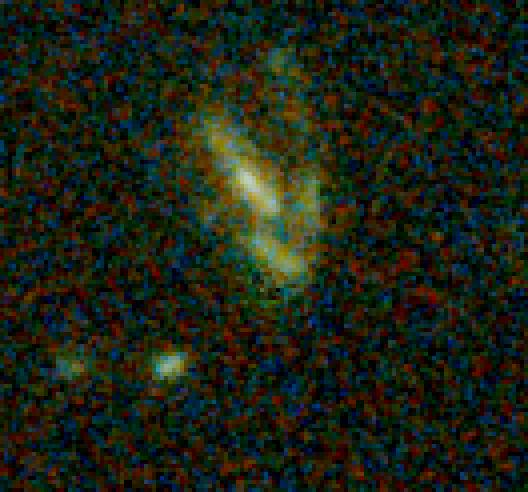What is the color of the June 2000 image?
Analyze the screenshot and provide a detailed answer to the question.

The caption states that the image on the right is the June 2000 red (LP) image, which provides the answer to this question.